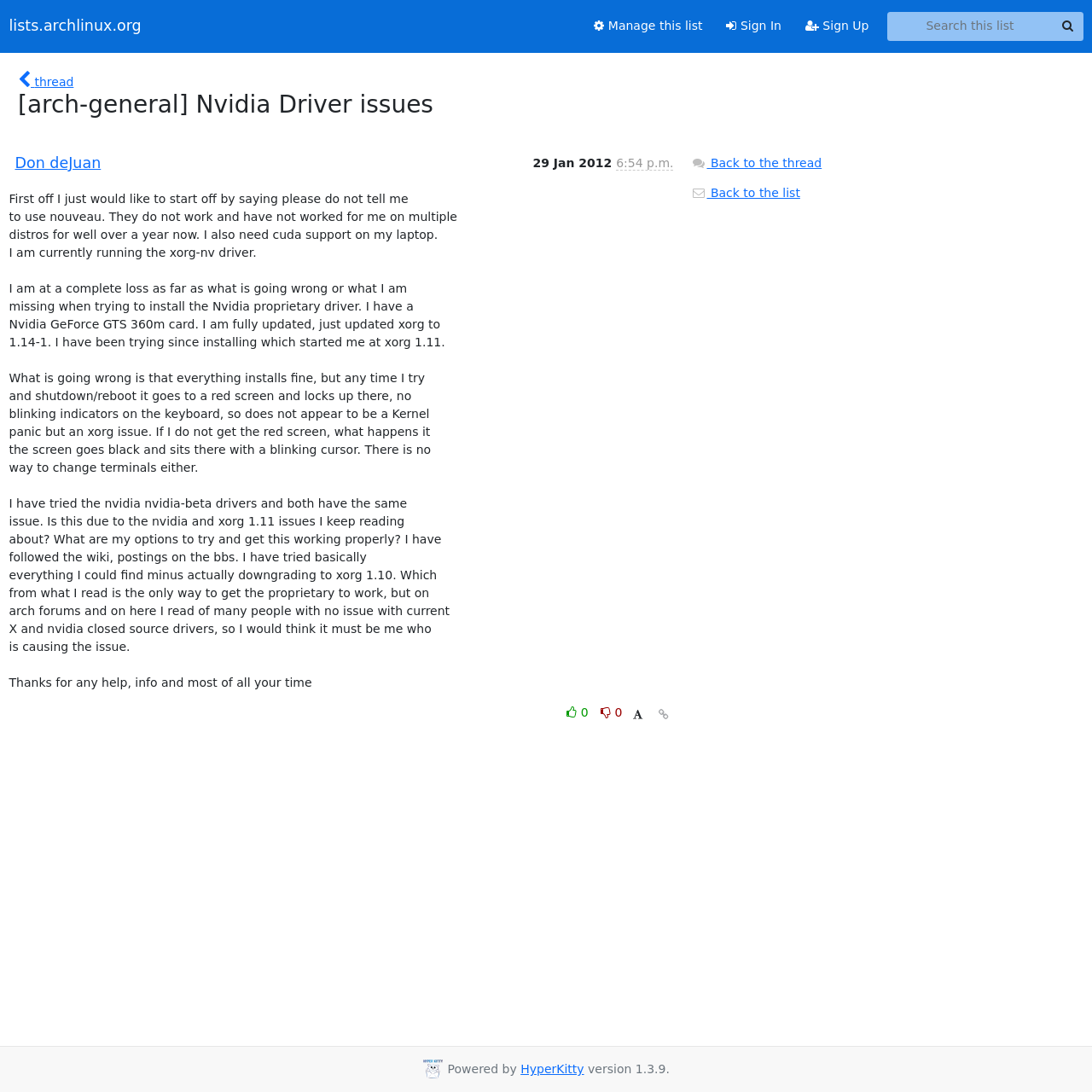Could you indicate the bounding box coordinates of the region to click in order to complete this instruction: "Apply for training".

None